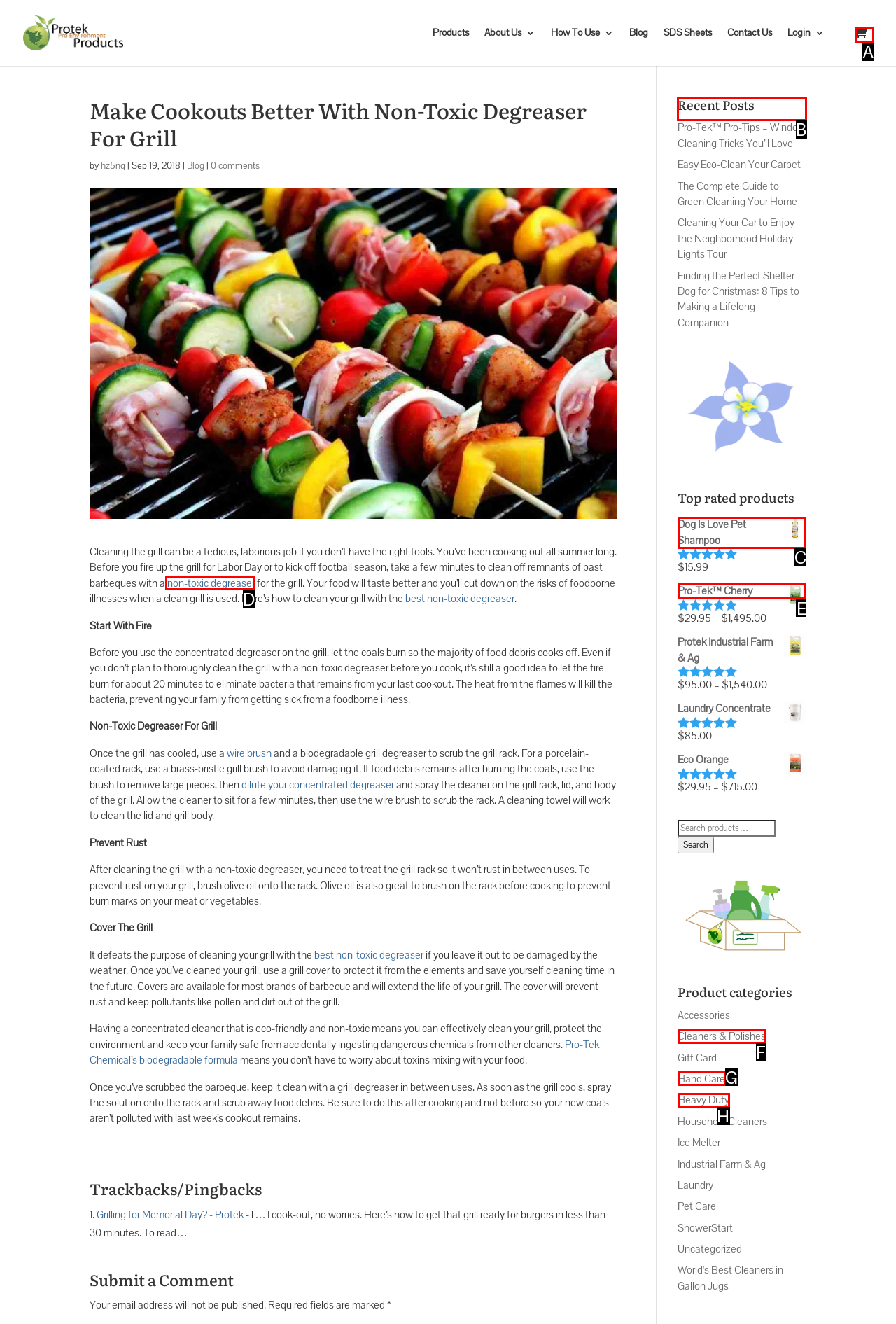Choose the UI element to click on to achieve this task: View the 'Recent Posts'. Reply with the letter representing the selected element.

B